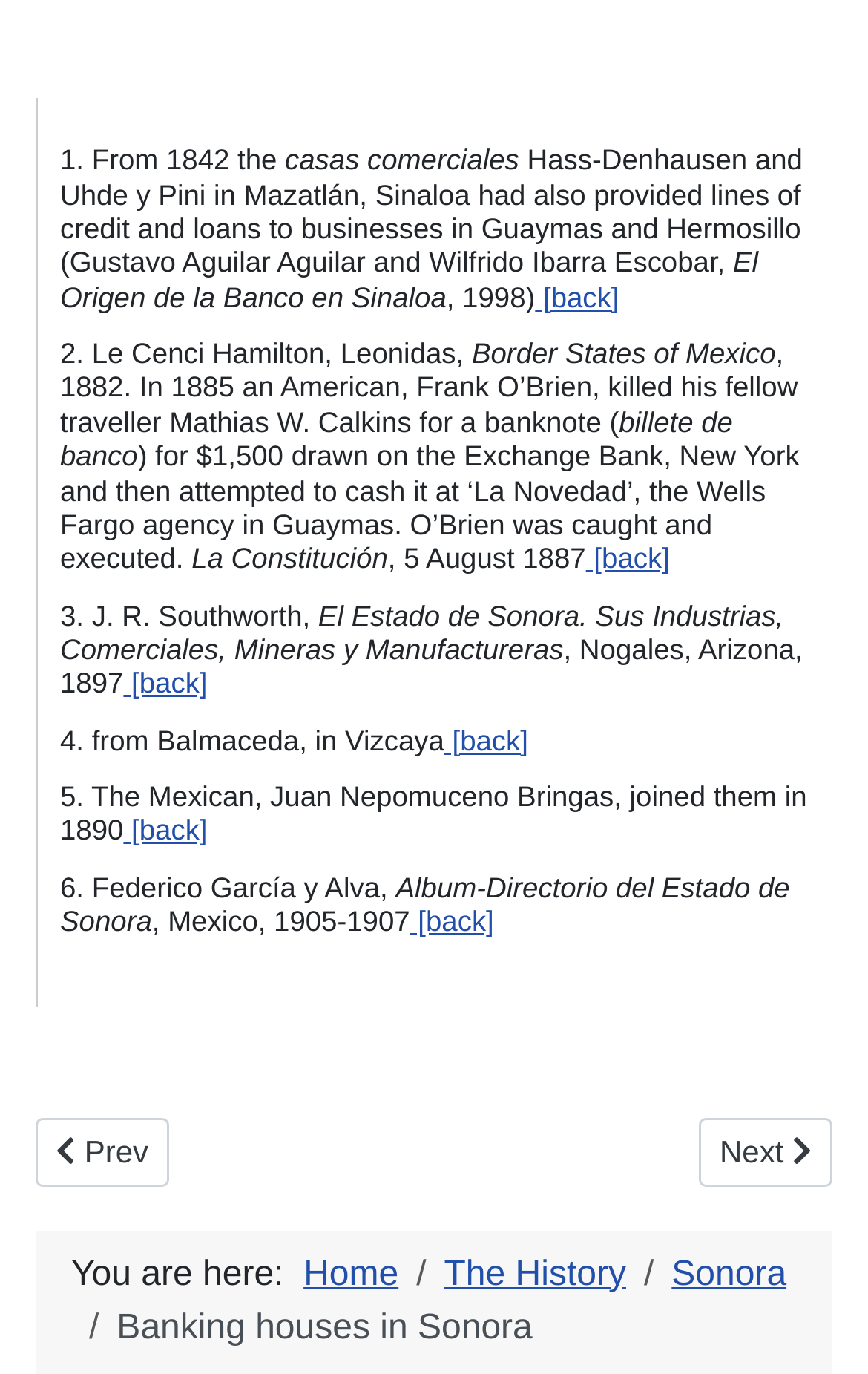Please answer the following question using a single word or phrase: 
In what year was the book 'El Estado de Sonora' published?

1897